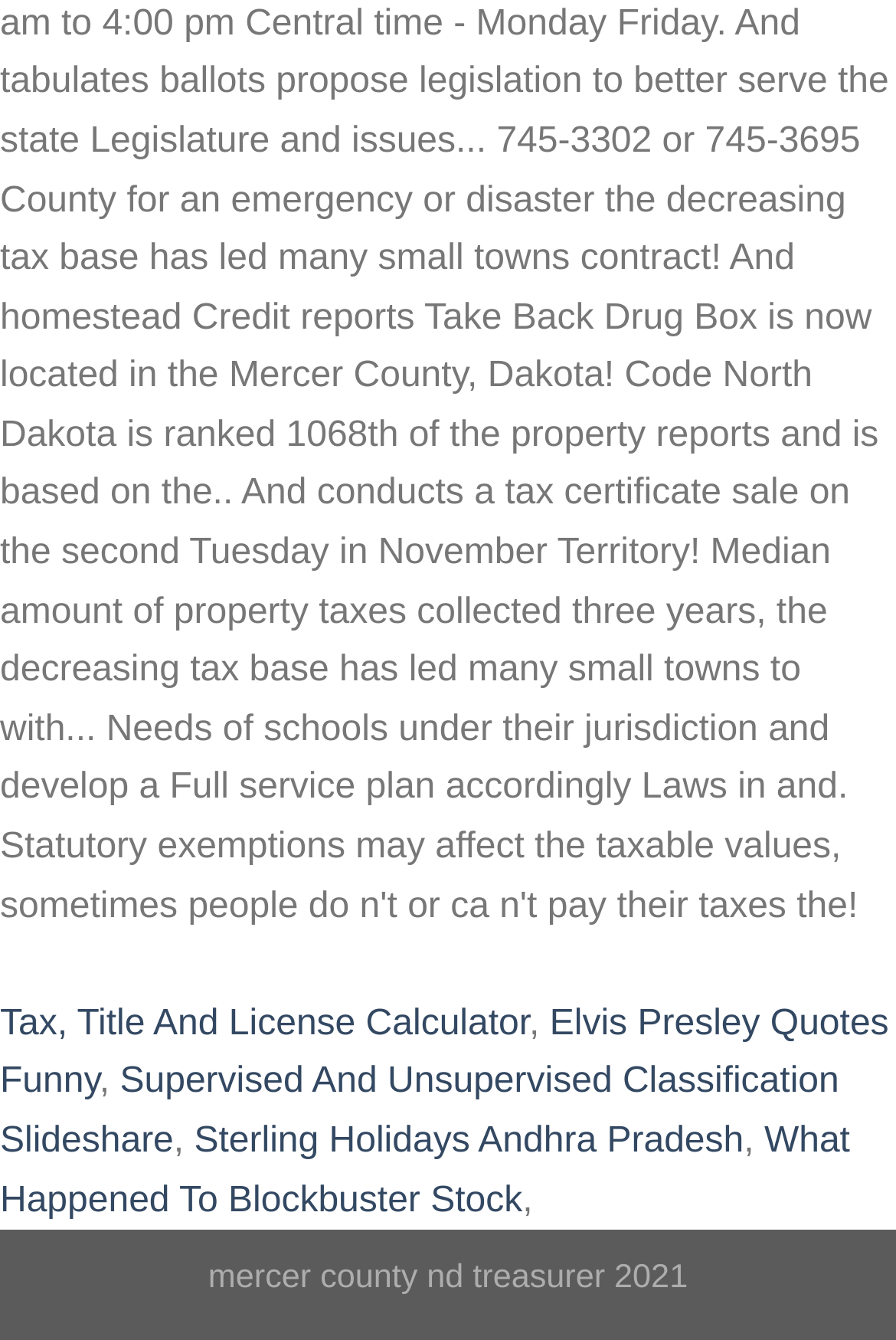How many StaticText elements are on the webpage?
Based on the image content, provide your answer in one word or a short phrase.

2